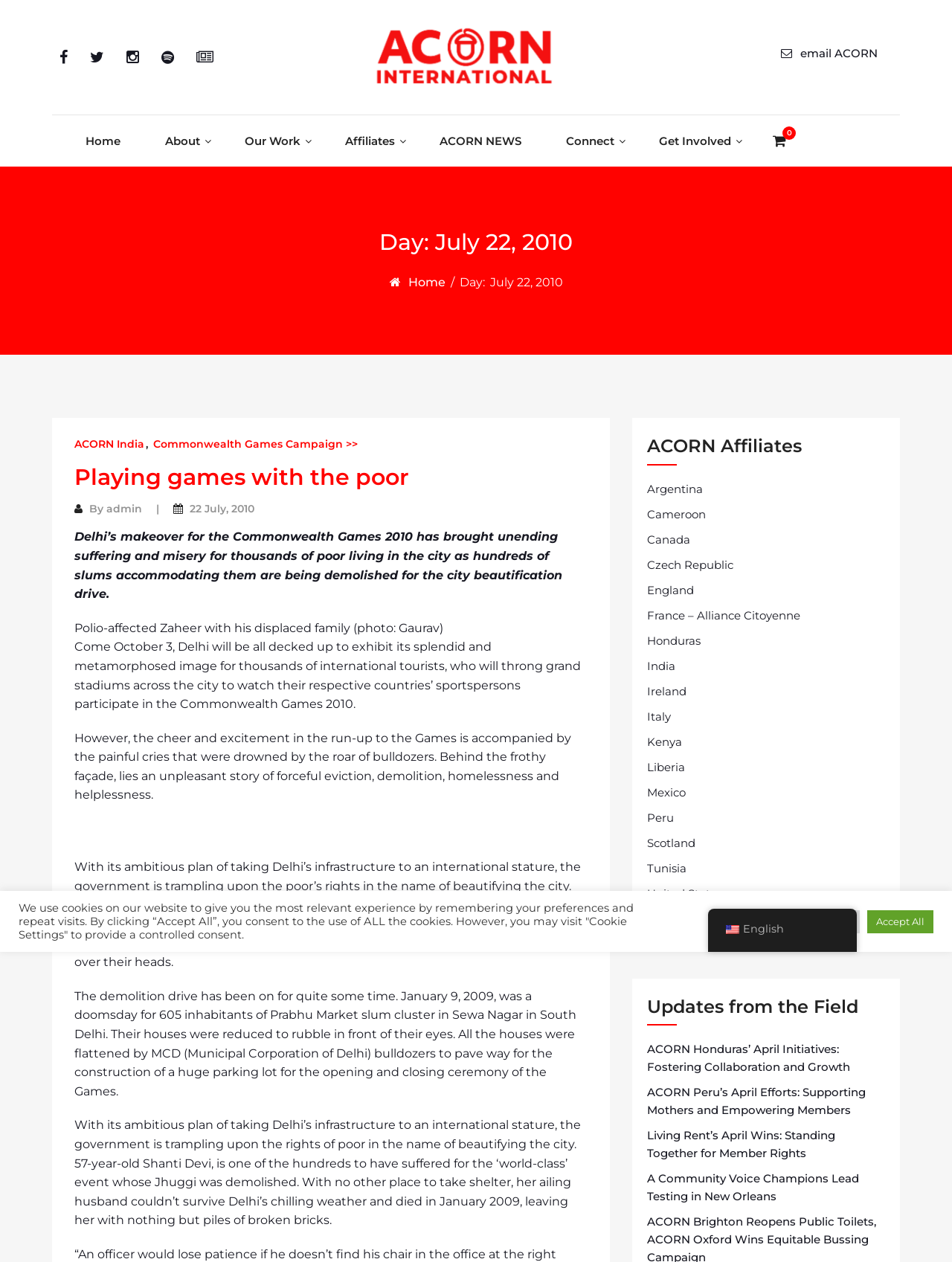What is the language of the webpage?
Provide a thorough and detailed answer to the question.

The language of the webpage can be inferred from the text content of the webpage, which is written in English, and also from the language selection option 'en_US English' at the bottom of the webpage.